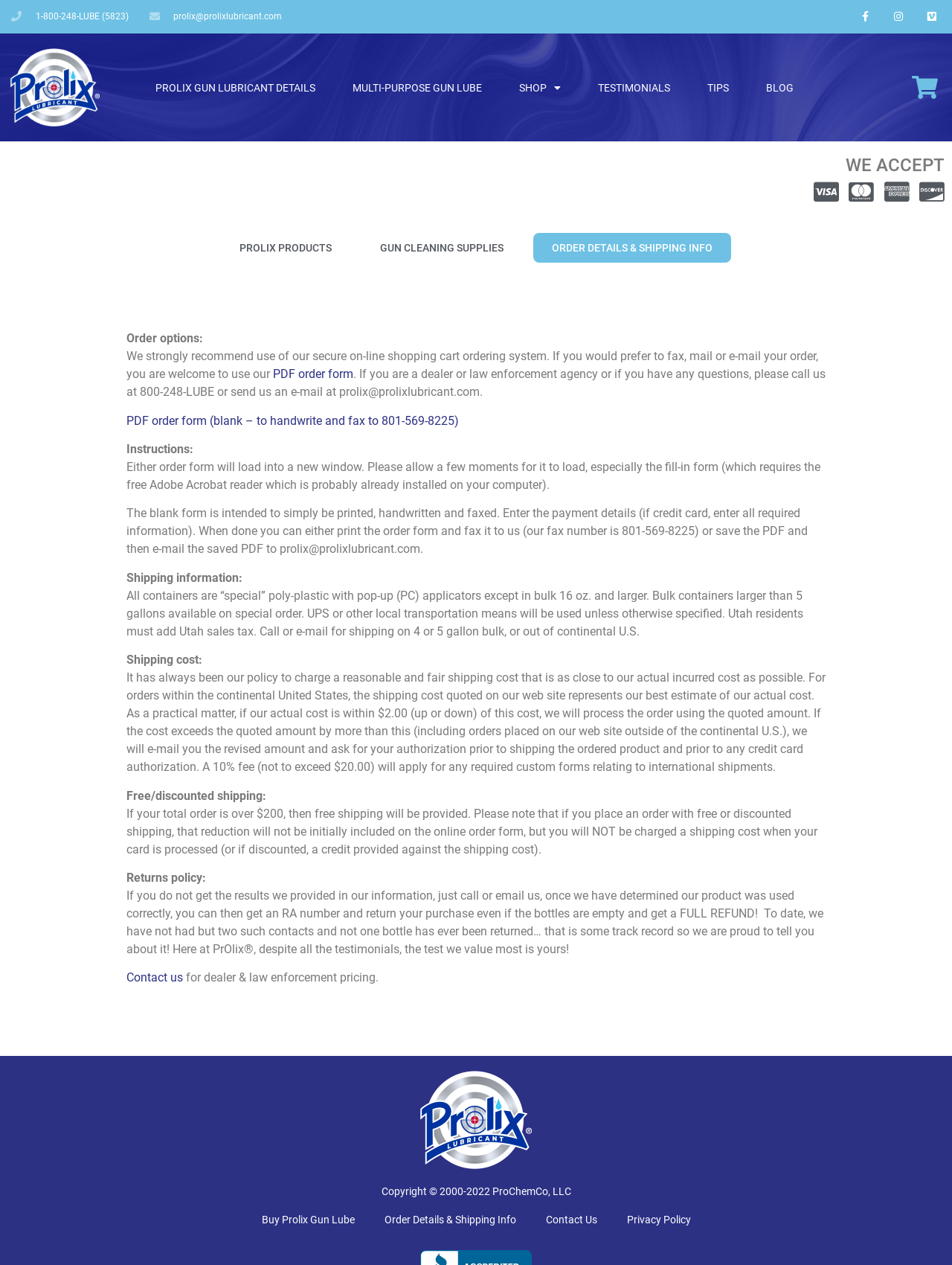Provide the bounding box coordinates of the section that needs to be clicked to accomplish the following instruction: "Contact us."

[0.133, 0.767, 0.192, 0.778]